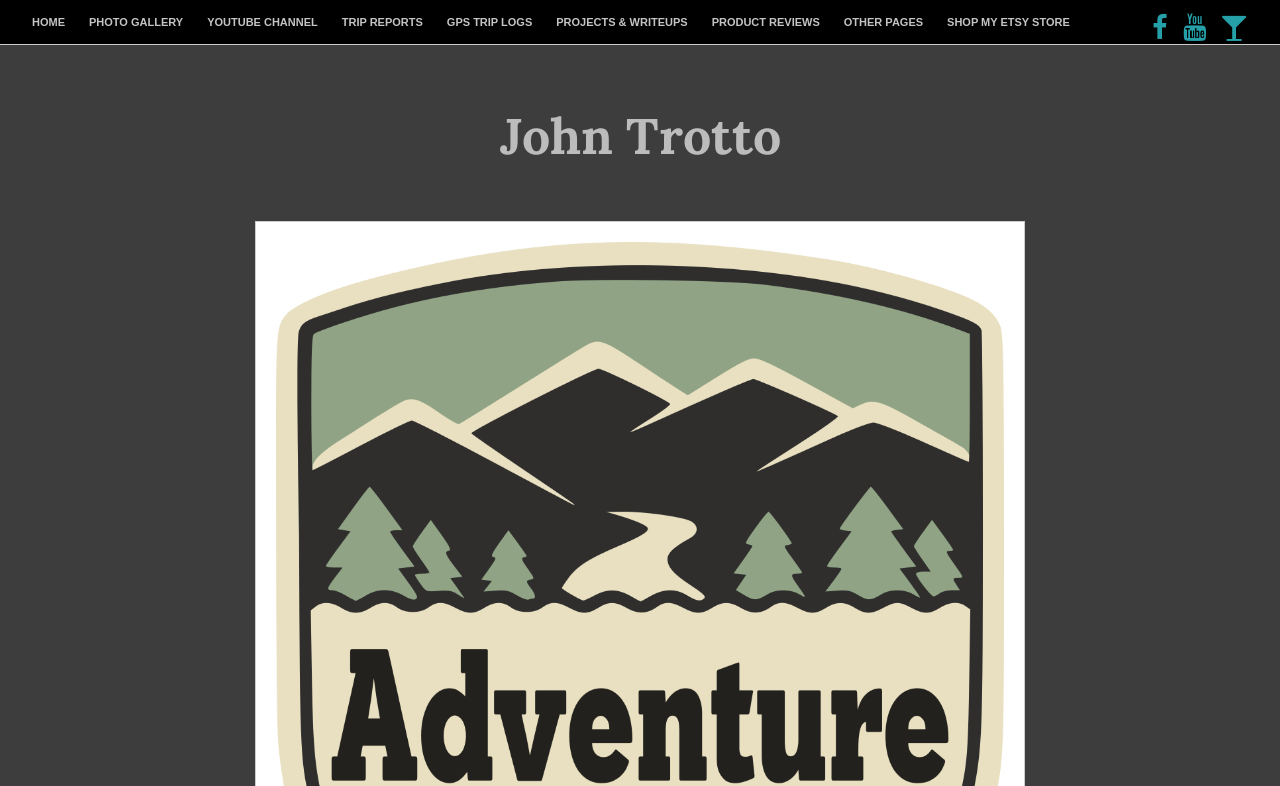How many main categories are there on the top navigation bar?
Please provide a single word or phrase in response based on the screenshot.

8